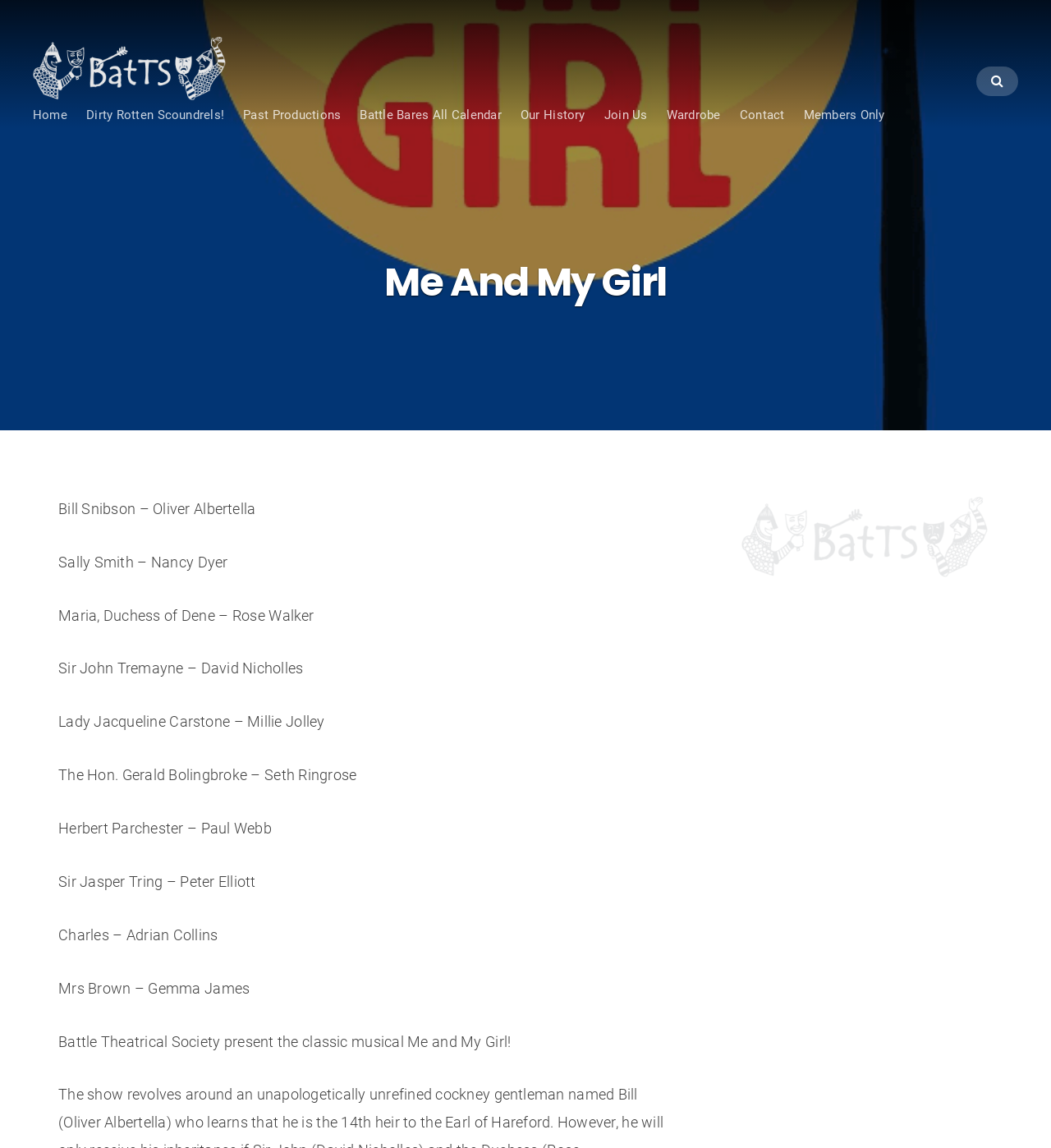What is the icon represented by the link ''?
Refer to the image and provide a thorough answer to the question.

The link '' is likely a search icon, as it is a common Unicode character used to represent a search function.